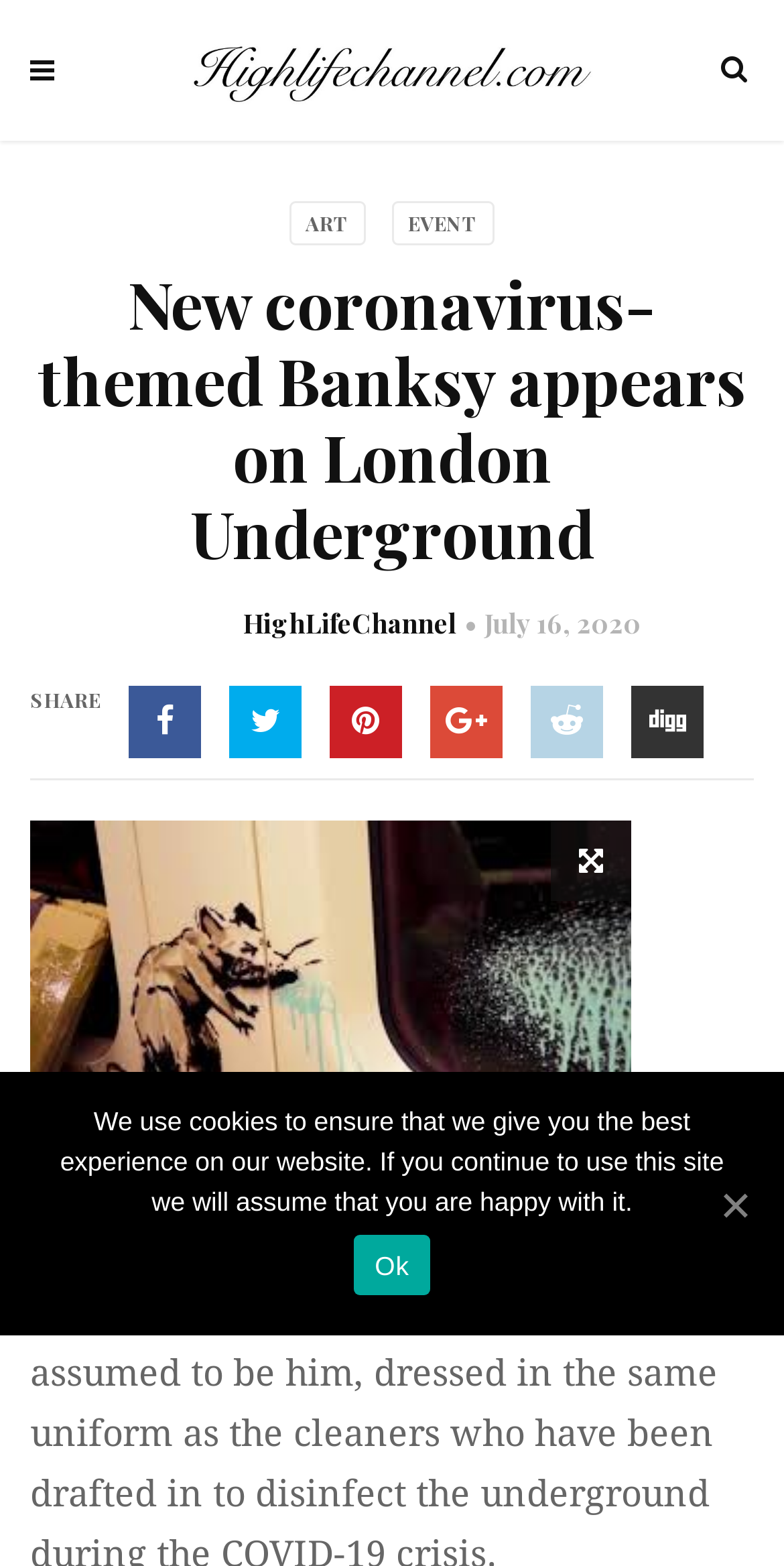How many categories are there in the top menu?
Please use the visual content to give a single word or phrase answer.

2